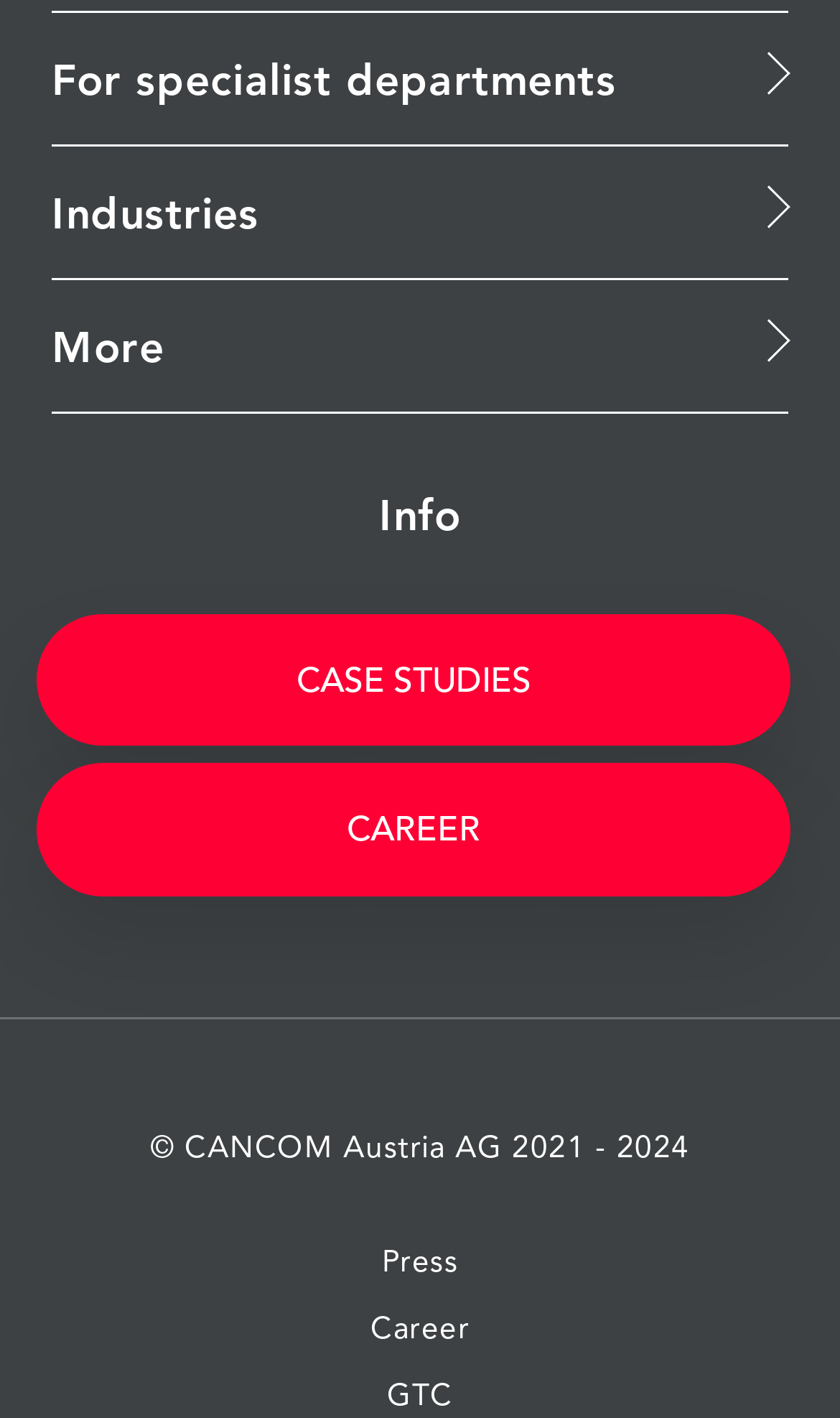Please identify the bounding box coordinates of the element I should click to complete this instruction: 'Check CASE STUDIES'. The coordinates should be given as four float numbers between 0 and 1, like this: [left, top, right, bottom].

[0.044, 0.433, 0.941, 0.526]